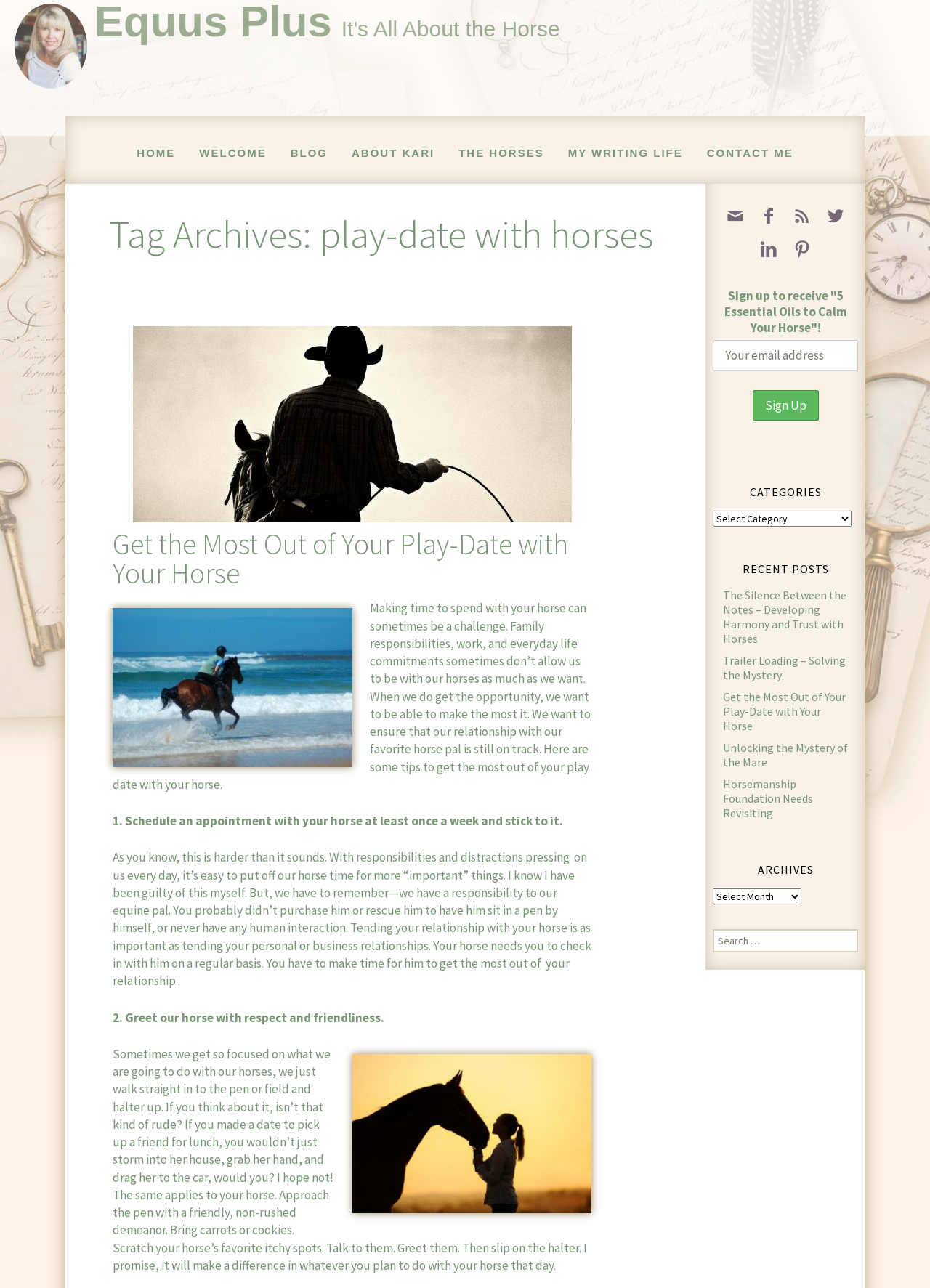What is the purpose of the textbox?
Refer to the image and provide a concise answer in one word or phrase.

to enter email address